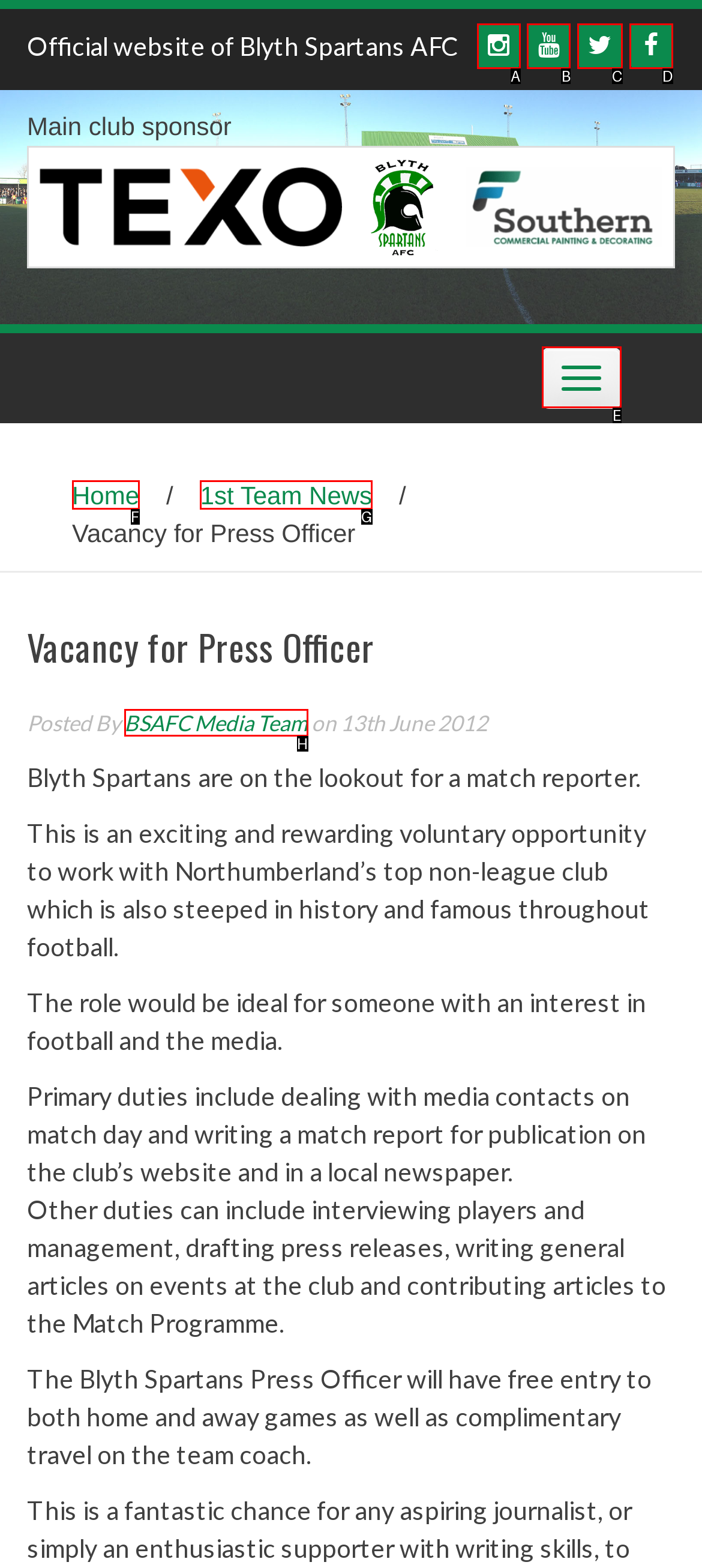Given the task: Toggle navigation, point out the letter of the appropriate UI element from the marked options in the screenshot.

E